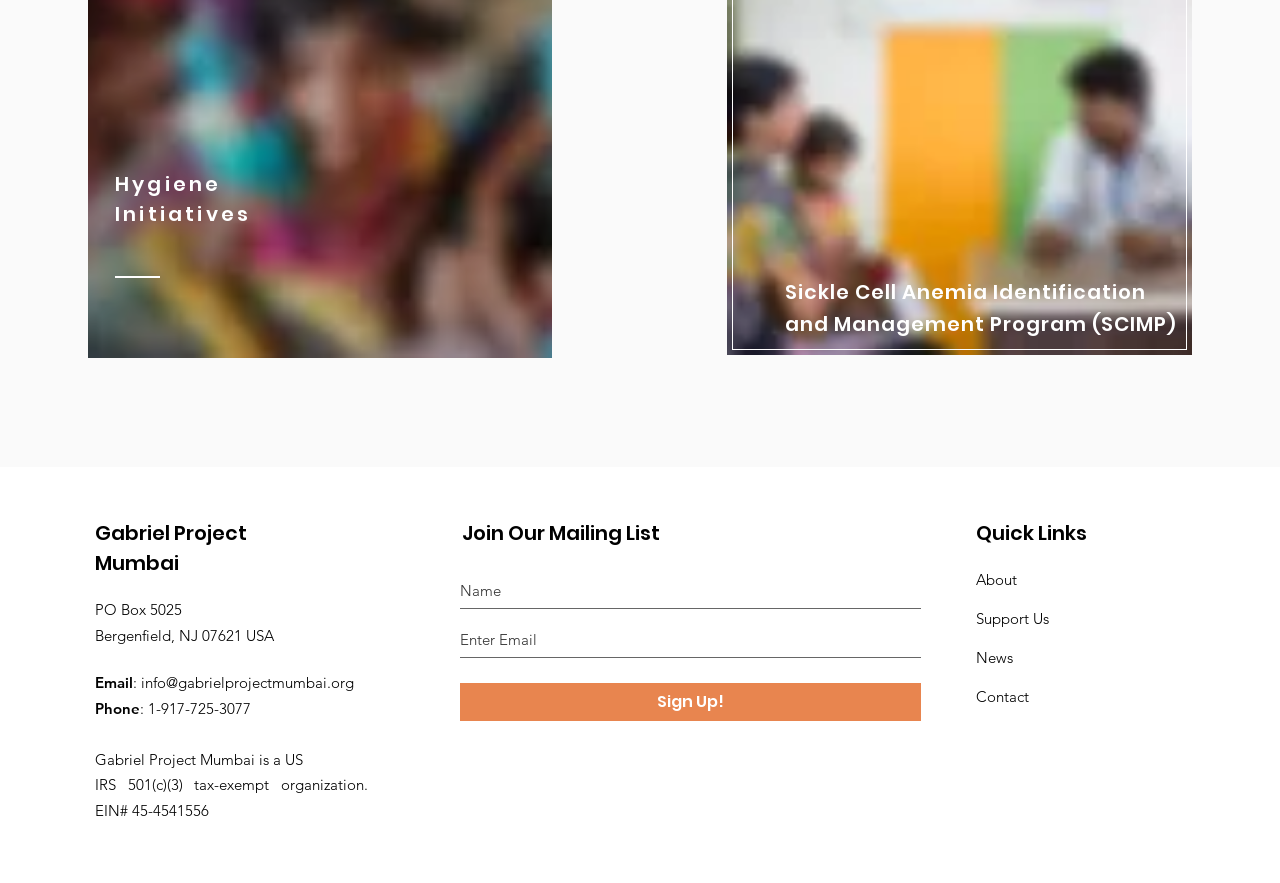Could you find the bounding box coordinates of the clickable area to complete this instruction: "Learn about Sickle Cell Anemia Identification and Management Program"?

[0.613, 0.315, 0.92, 0.383]